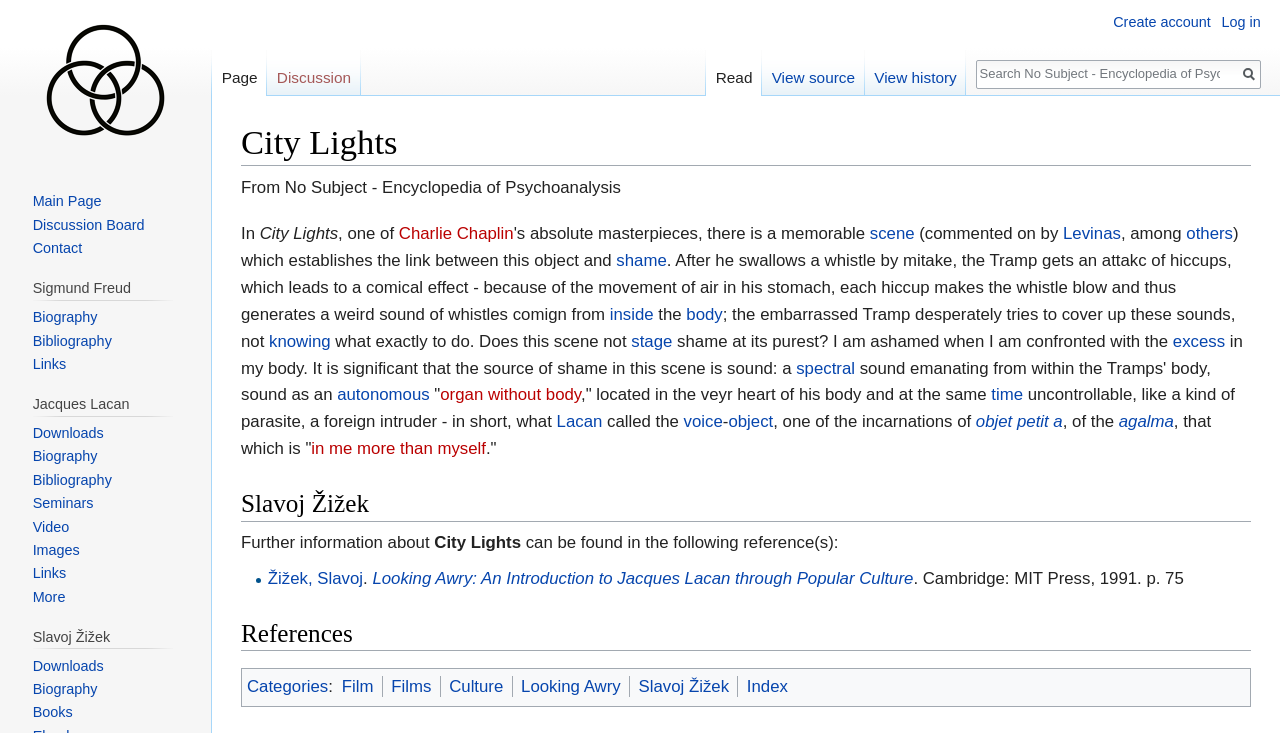Use a single word or phrase to answer the question: What is the name of the psychoanalyst whose concepts are discussed in the webpage?

Lacan